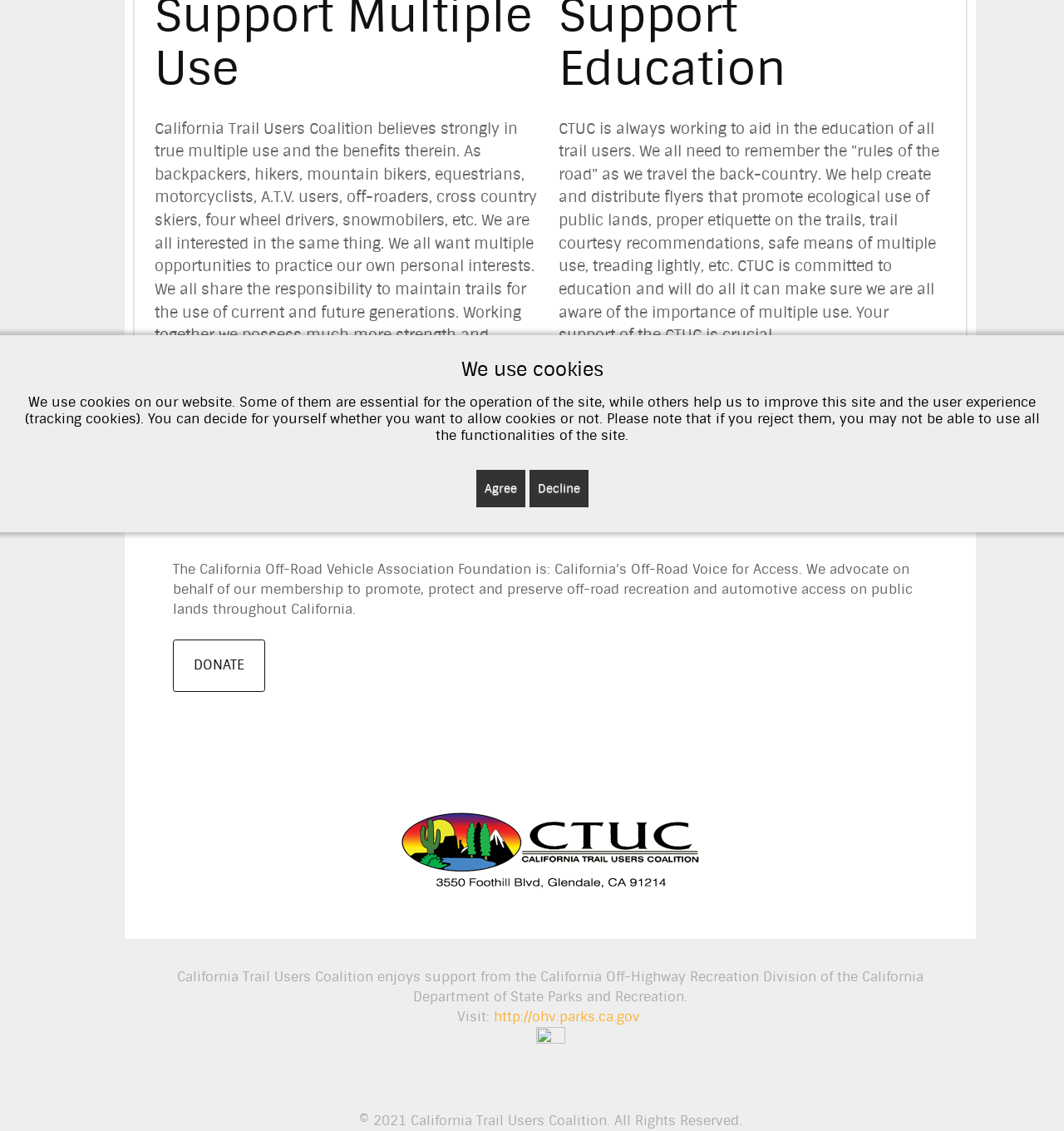Locate the bounding box coordinates of the UI element described by: "Donate". Provide the coordinates as four float numbers between 0 and 1, formatted as [left, top, right, bottom].

[0.162, 0.566, 0.249, 0.612]